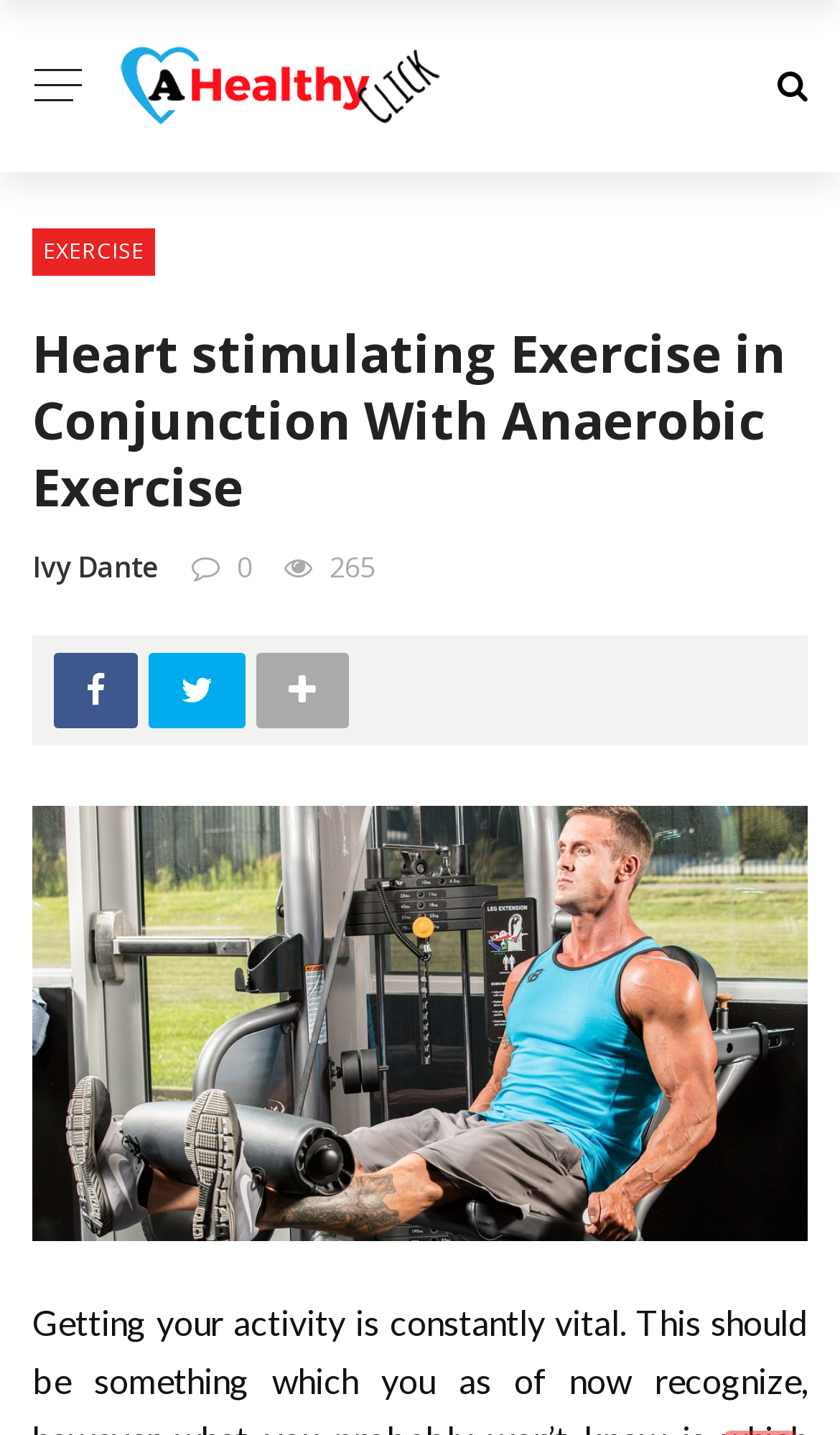How many social media links are present?
Provide a thorough and detailed answer to the question.

There are two social media links present on the webpage, one for Facebook and one for Twitter, both located at the bottom of the webpage and represented by icons.